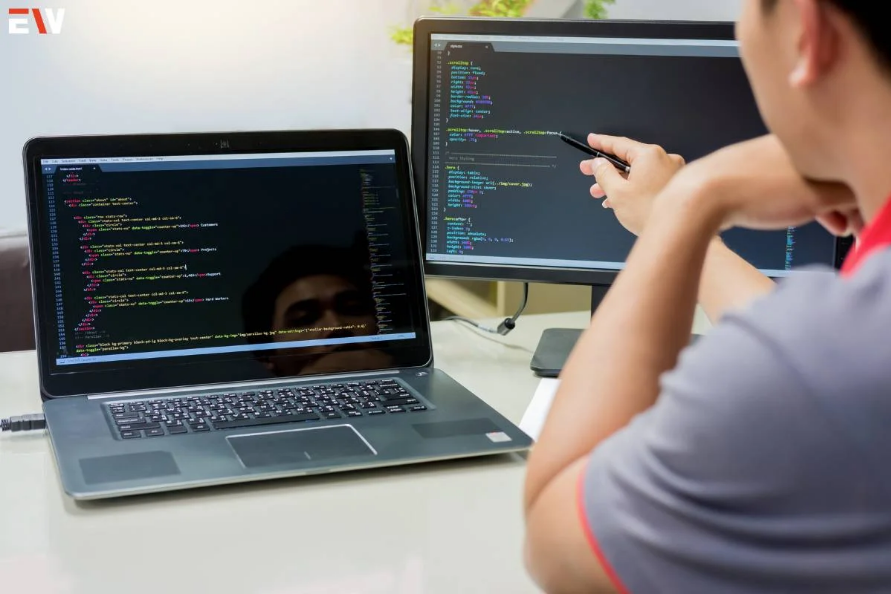Describe the image with as much detail as possible.

The image depicts a programmer engrossed in coding, stationed at a desk equipped with two laptops displaying vibrant lines of code. The primary laptop features a dark screen showcasing snippets of programming language, with illuminated text highlighting syntax elements, while the secondary monitor mirrors this focus, emphasizing a collaborative coding environment. The programmer, dressed in a casual shirt, thoughtfully points towards the code, suggesting a moment of analysis or instruction. This scene encapsulates a modern workspace dedicated to web development, portraying the essential practices for designing an effective online presence, as discussed in the context of base website design. The atmosphere is one of concentration and innovation, highlighting the critical role of coding in creating engaging digital experiences.